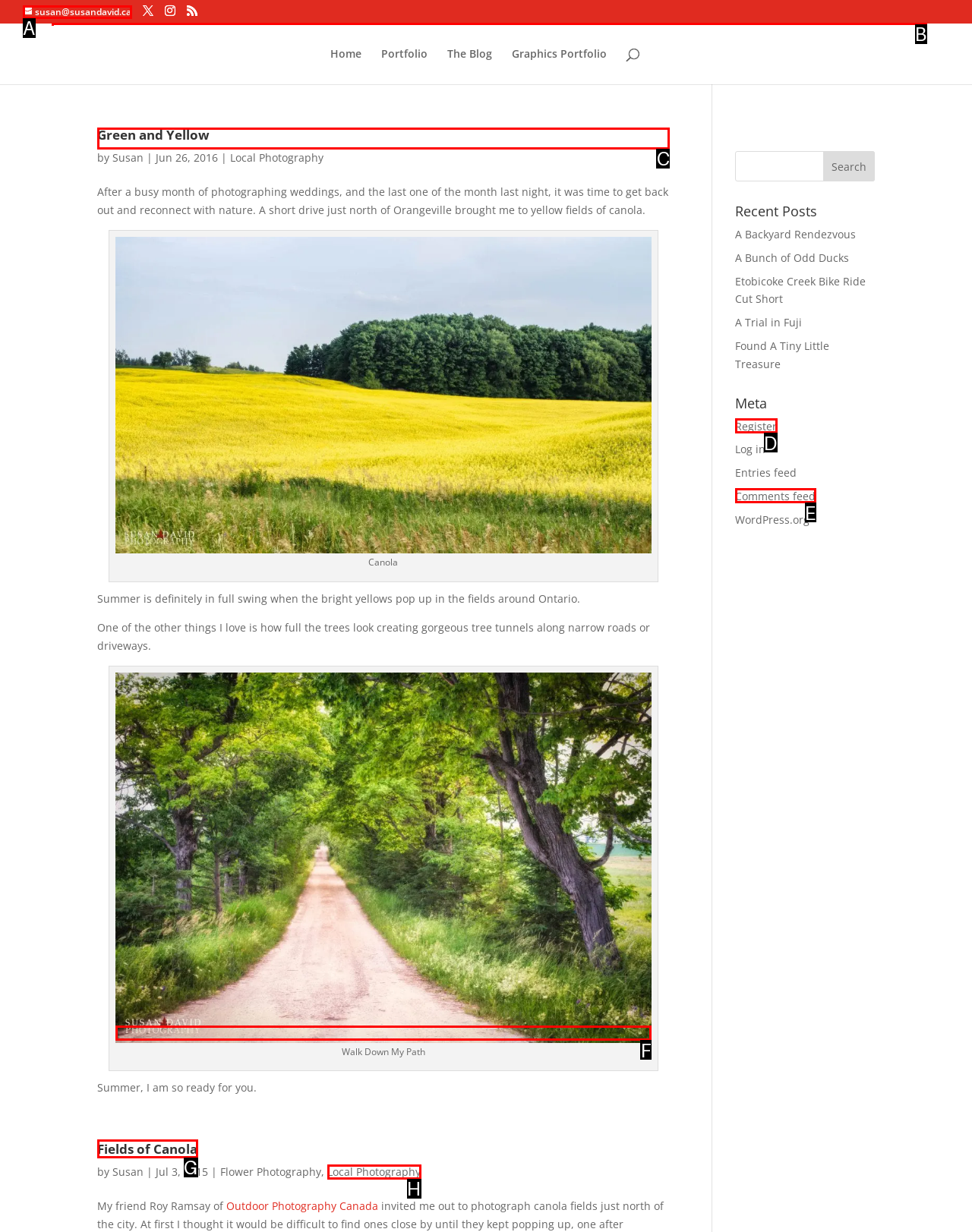Look at the highlighted elements in the screenshot and tell me which letter corresponds to the task: View Green and Yellow article.

C